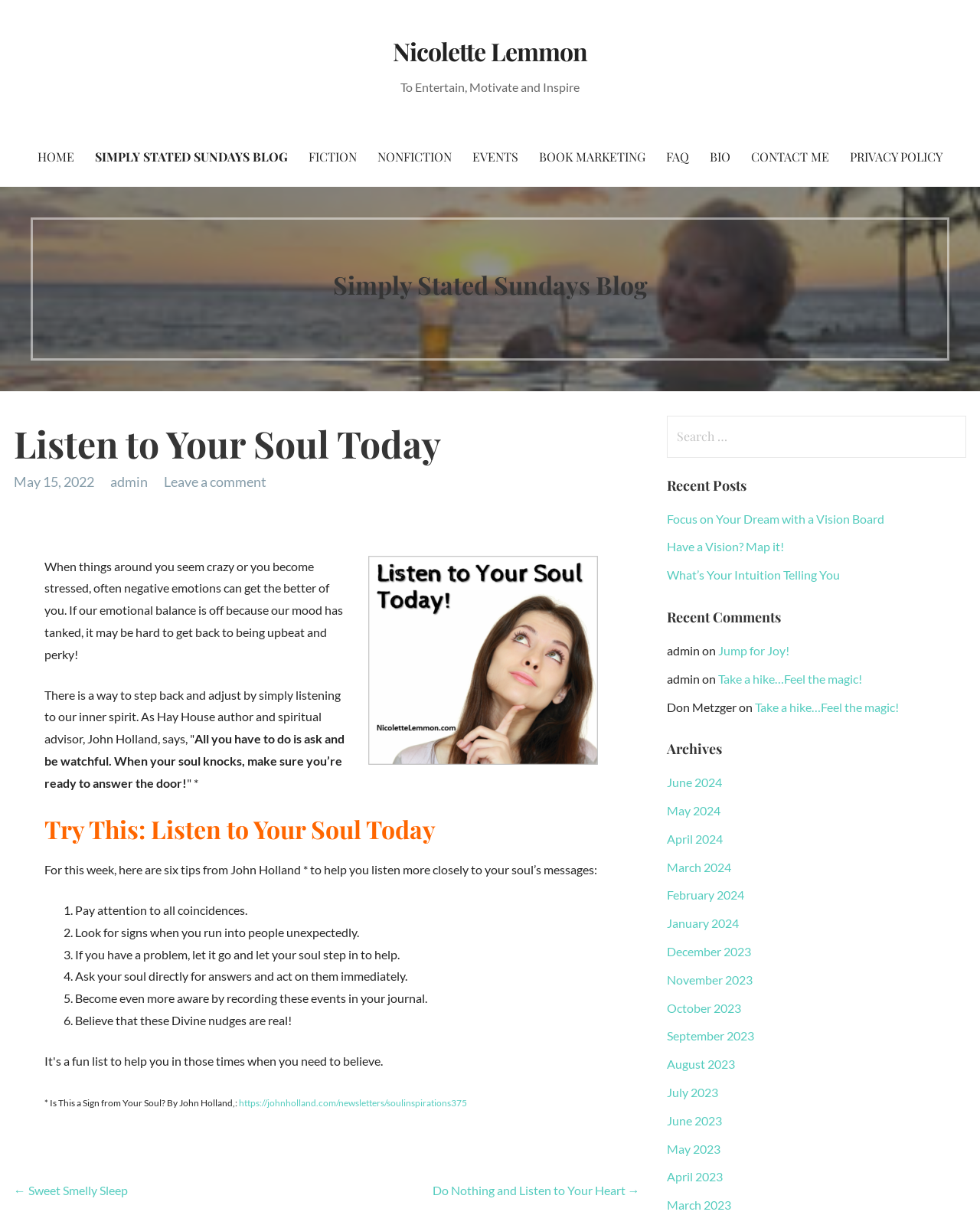Please locate the bounding box coordinates of the element's region that needs to be clicked to follow the instruction: "Click on the 'Fire Safety' link". The bounding box coordinates should be provided as four float numbers between 0 and 1, i.e., [left, top, right, bottom].

None